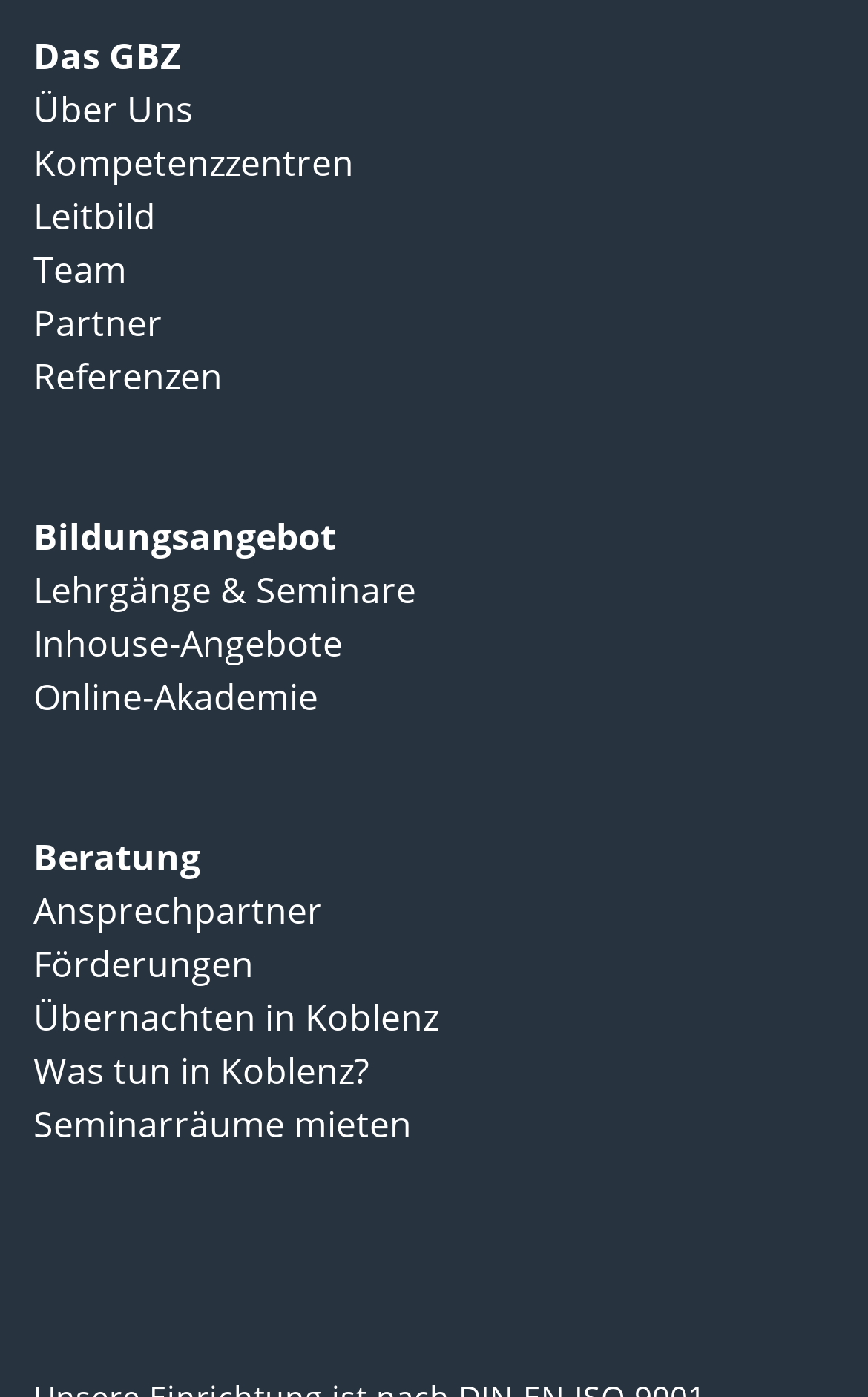Determine the coordinates of the bounding box for the clickable area needed to execute this instruction: "Check 'Förderungen'".

[0.038, 0.672, 0.292, 0.707]